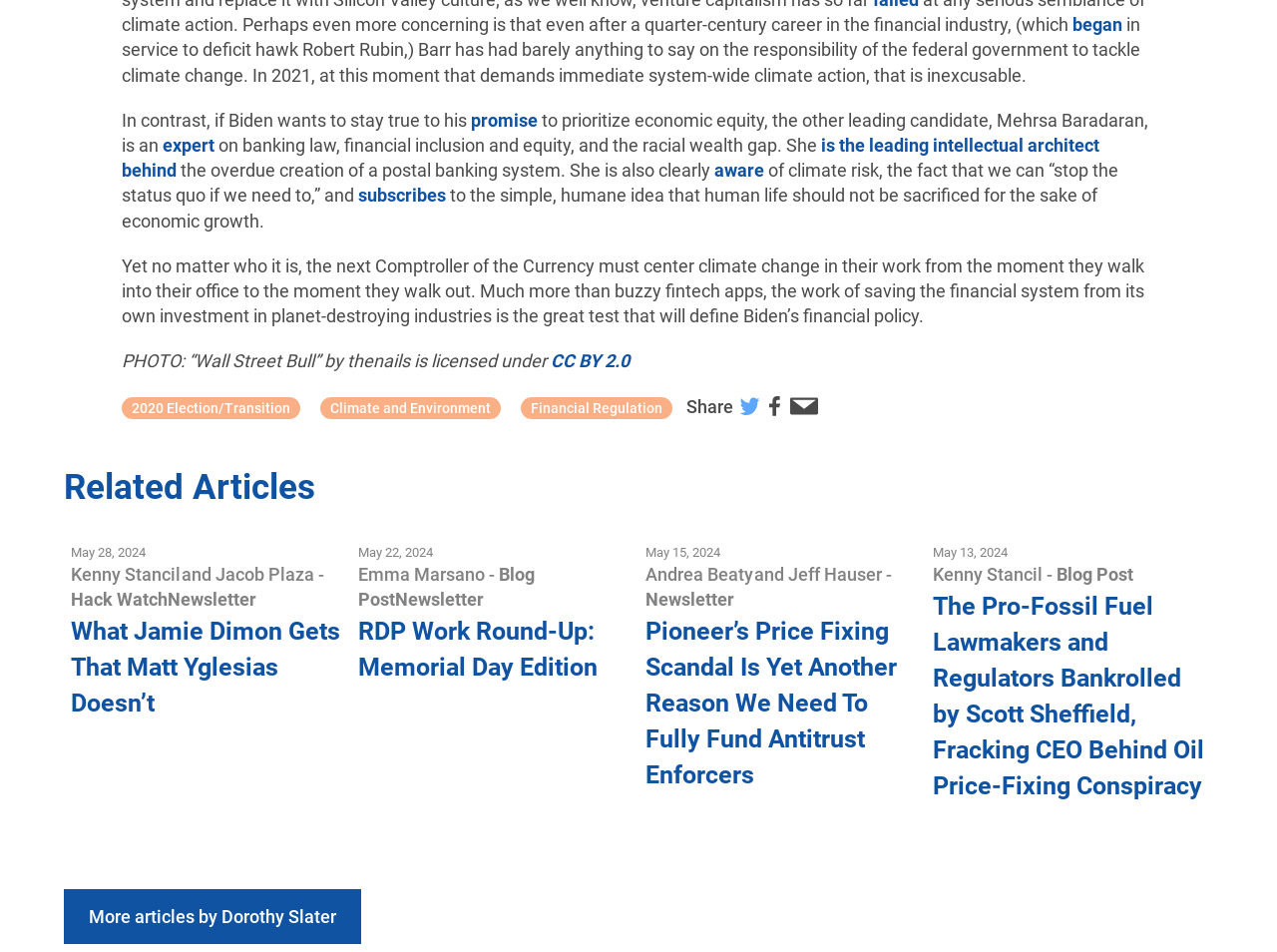Locate the bounding box coordinates of the area to click to fulfill this instruction: "Share the article on Twitter". The bounding box should be presented as four float numbers between 0 and 1, in the order [left, top, right, bottom].

[0.579, 0.414, 0.595, 0.44]